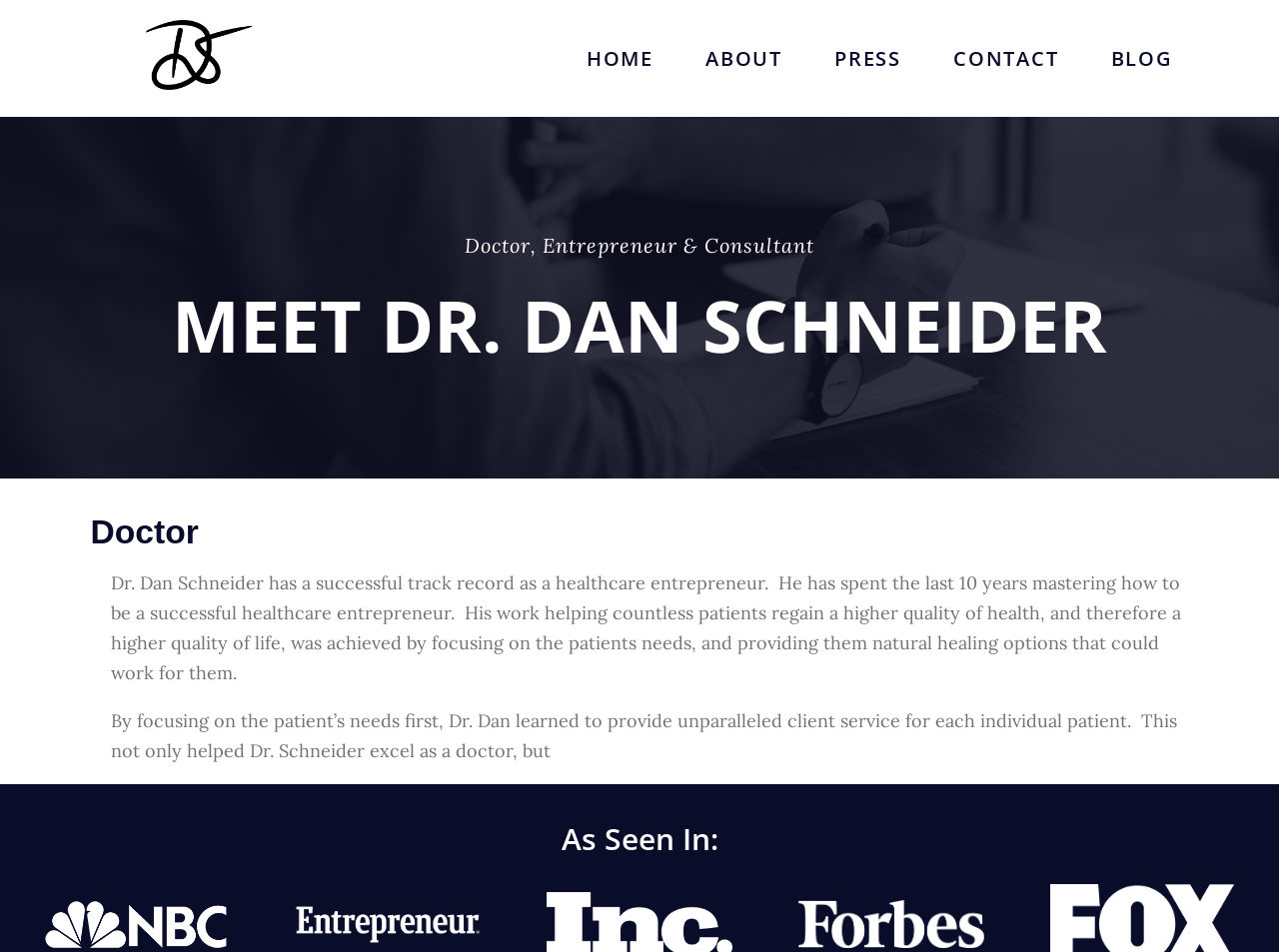What is Dr. Dan Schneider's approach to healthcare?
Give a thorough and detailed response to the question.

Based on the static text, Dr. Dan Schneider provides natural healing options that work for his patients. This approach is mentioned in the paragraph starting with 'His work helping countless patients regain a higher quality of health...'.